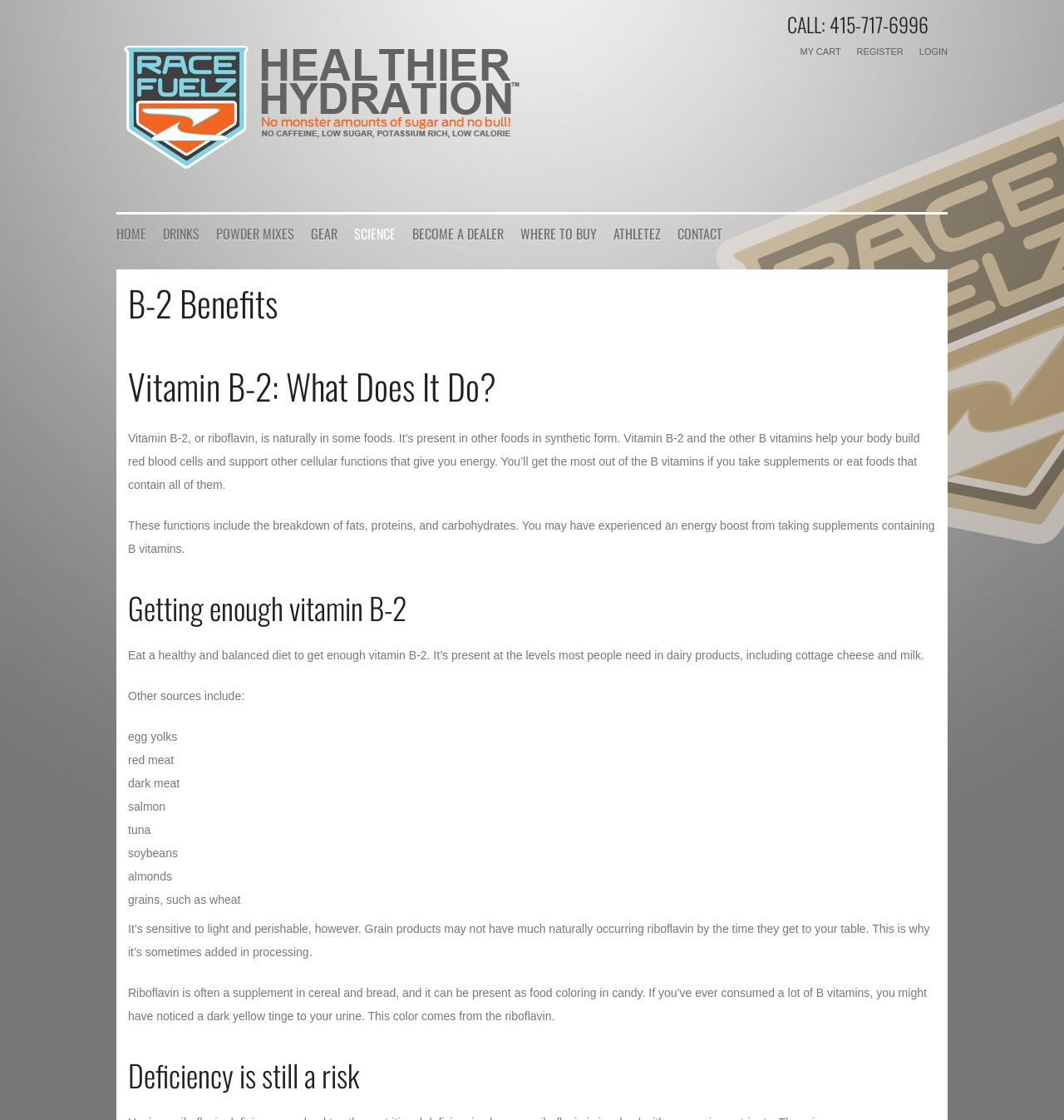What are some food sources of Vitamin B-2?
Make sure to answer the question with a detailed and comprehensive explanation.

I found the list of food sources by reading the StaticText elements under the heading 'Getting enough vitamin B-2'. It lists several food sources, including egg yolks, red meat, dark meat, salmon, tuna, soybeans, almonds, and grains like wheat.